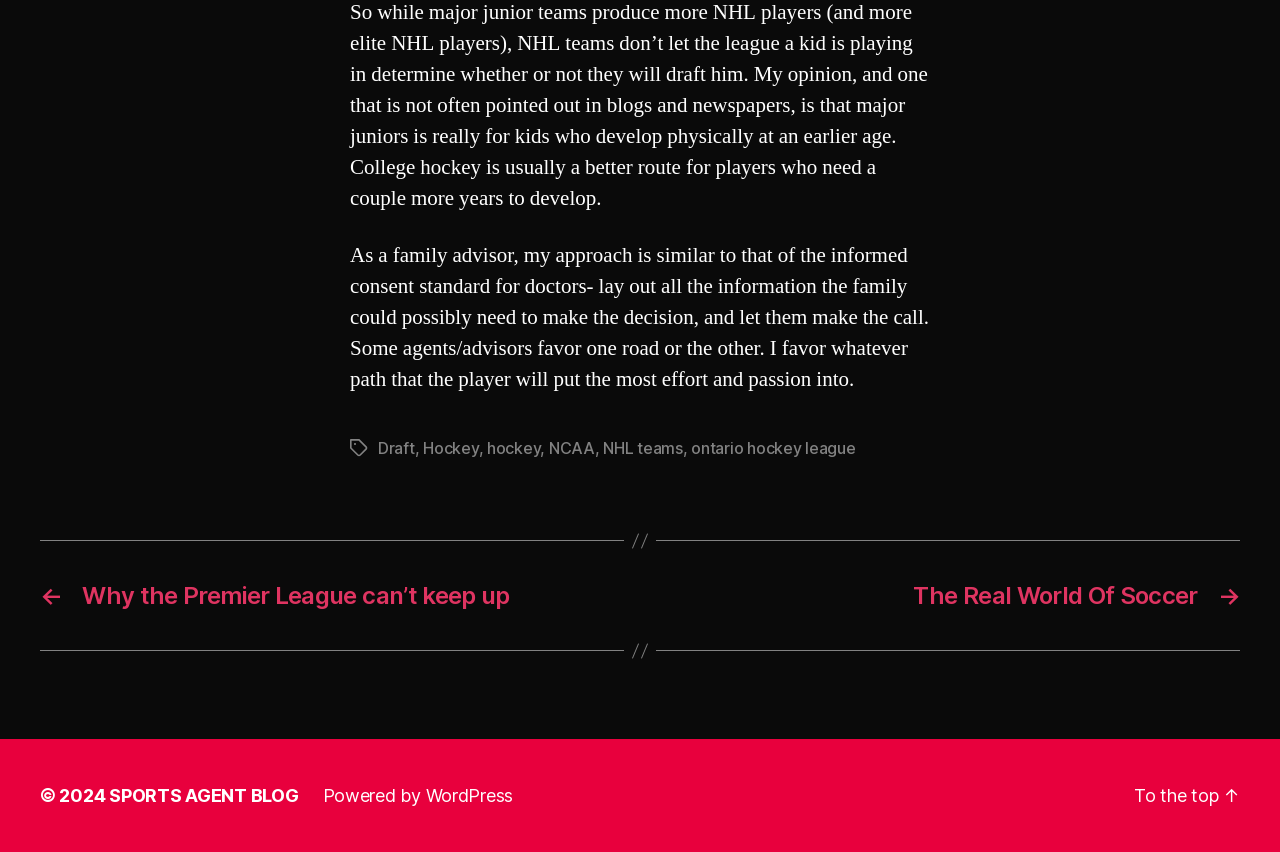Locate the bounding box coordinates of the item that should be clicked to fulfill the instruction: "Go to the 'SPORTS AGENT BLOG' page".

[0.085, 0.921, 0.233, 0.946]